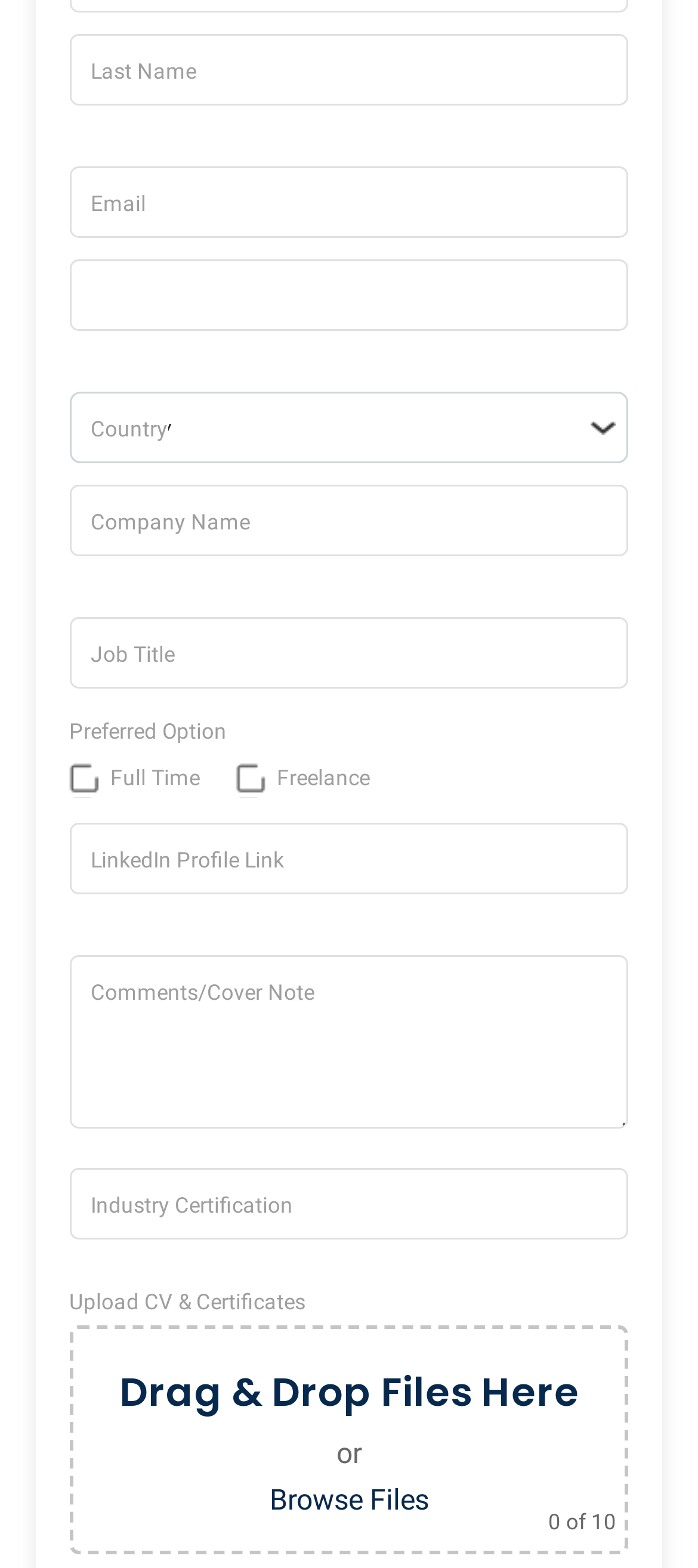Carefully examine the image and provide an in-depth answer to the question: What is the maximum number of files that can be uploaded?

The text '0 of 10' suggests that the user can upload up to 10 files, and the current count is 0.